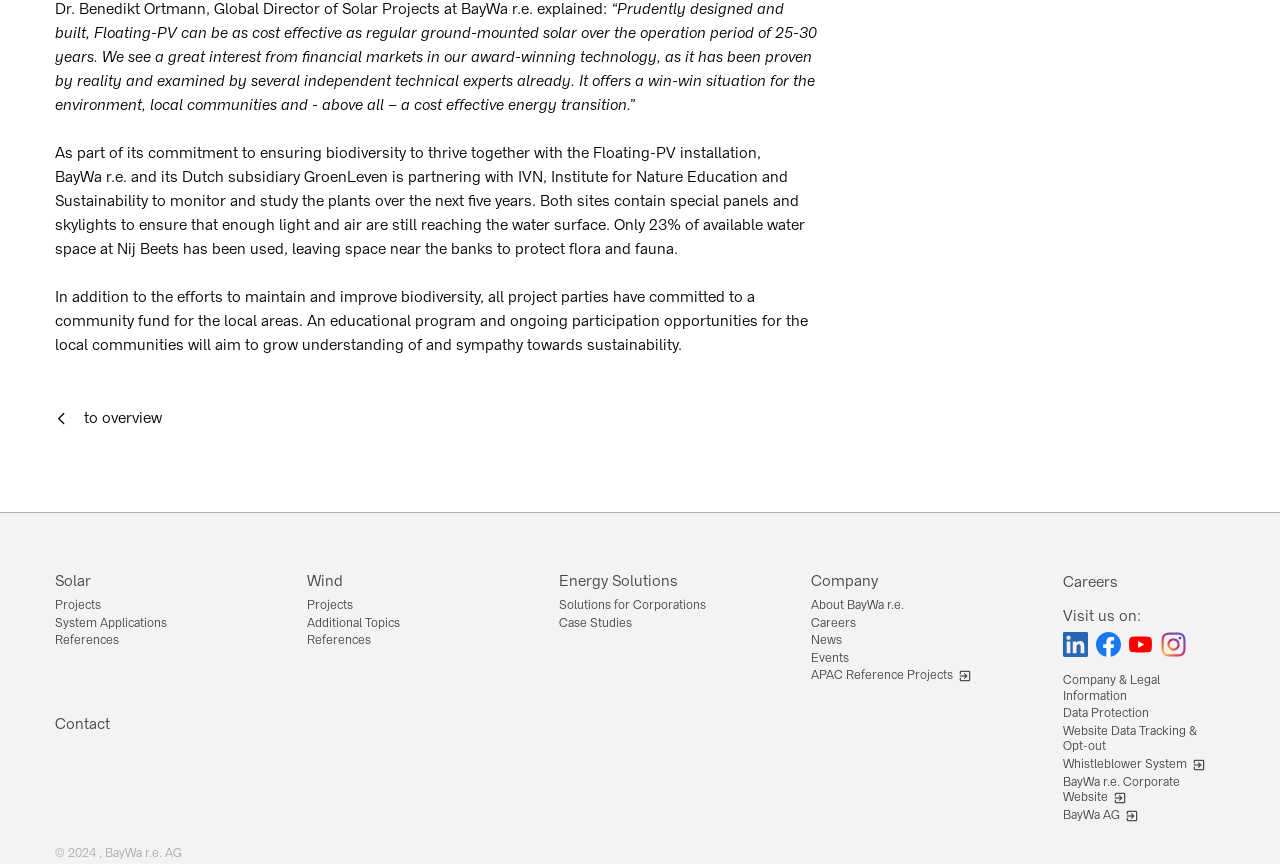Given the element description "Website Data Tracking & Opt-out", identify the bounding box of the corresponding UI element.

[0.831, 0.837, 0.957, 0.875]